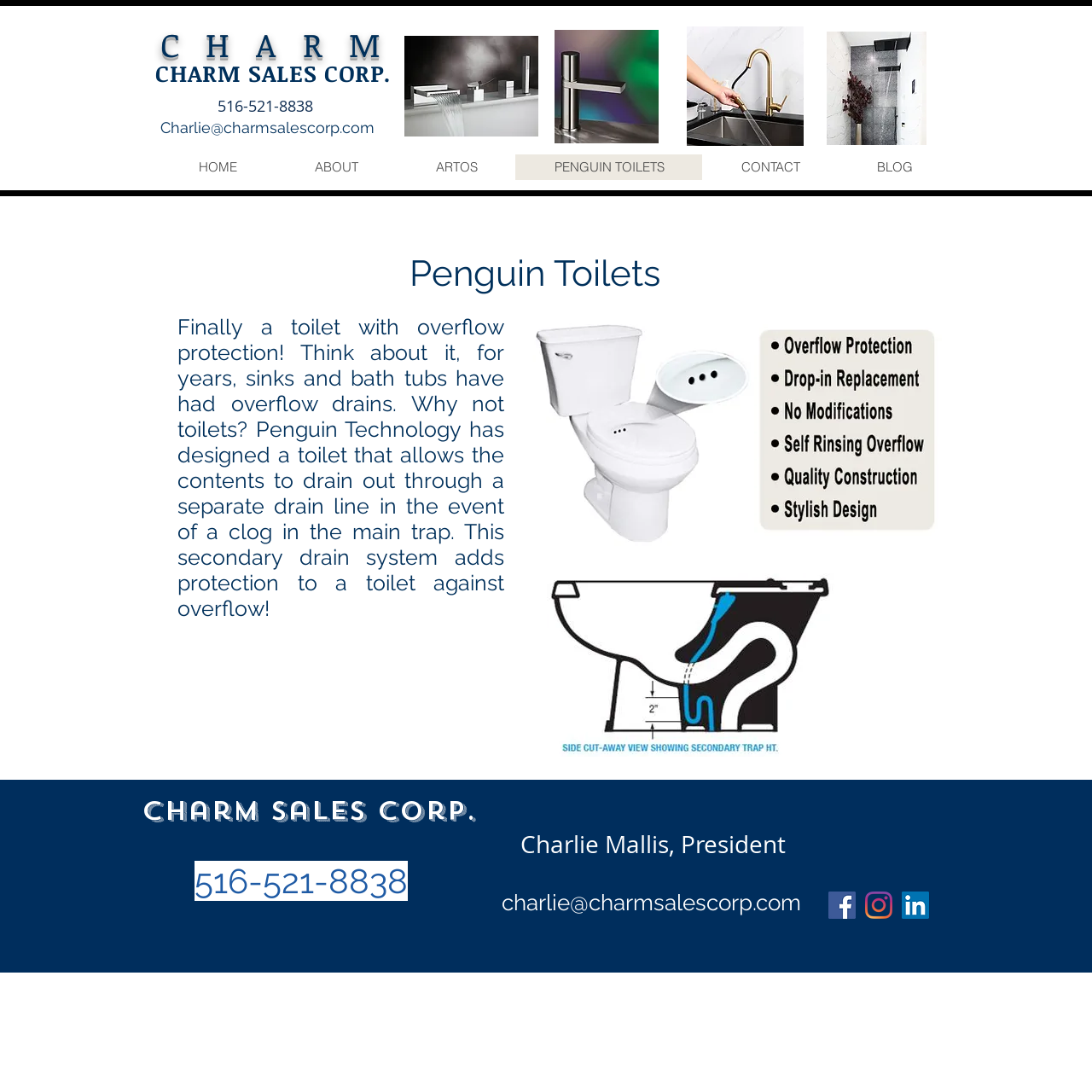Please provide a comprehensive answer to the question below using the information from the image: What is the company name?

The company name can be found in the top-left corner of the webpage, where it is written as 'CHARM SALES CORP.' in a heading element. It is also mentioned at the bottom of the webpage in the contact information section.